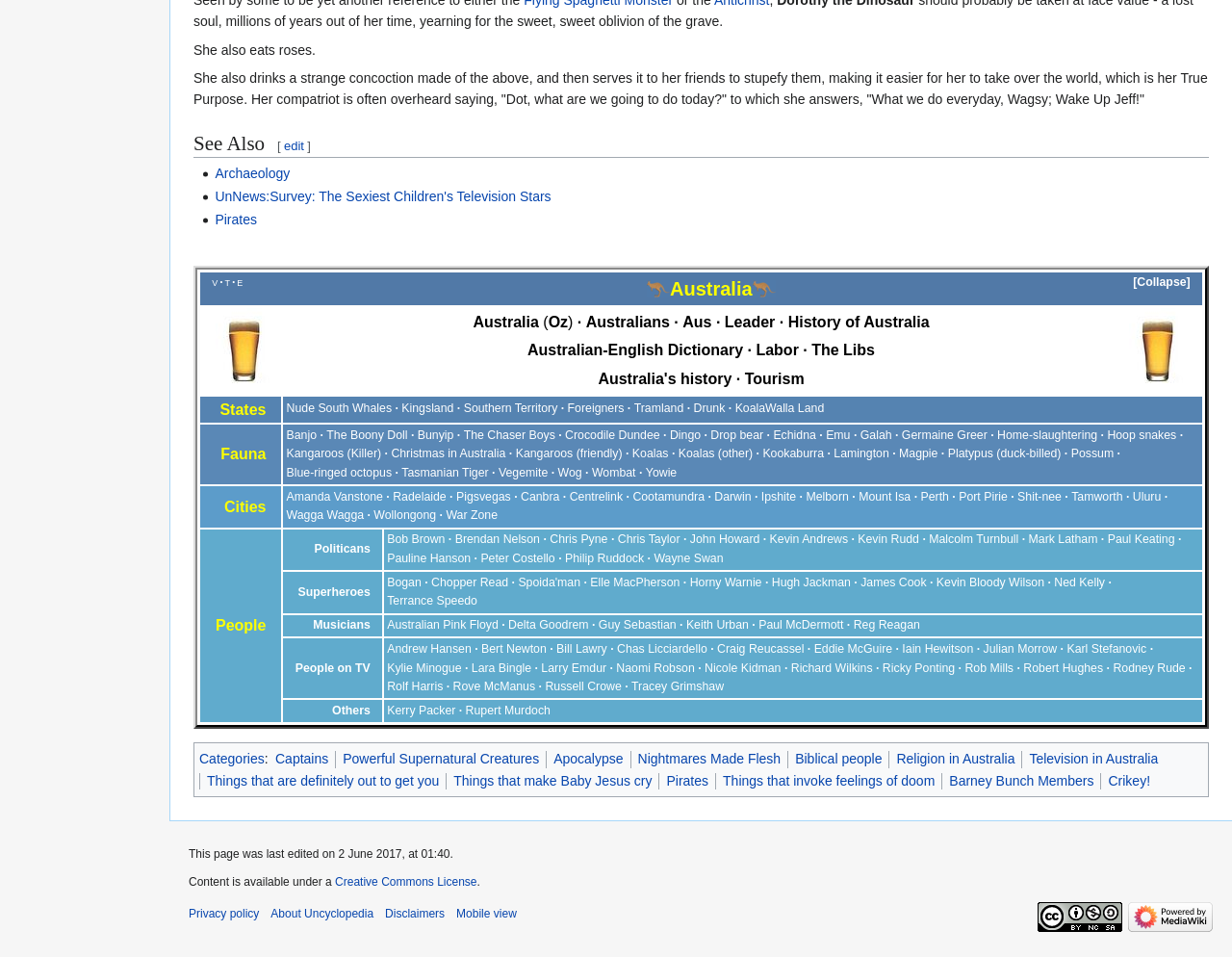Please give a one-word or short phrase response to the following question: 
What is the purpose of the 'See Also' section?

To provide related links